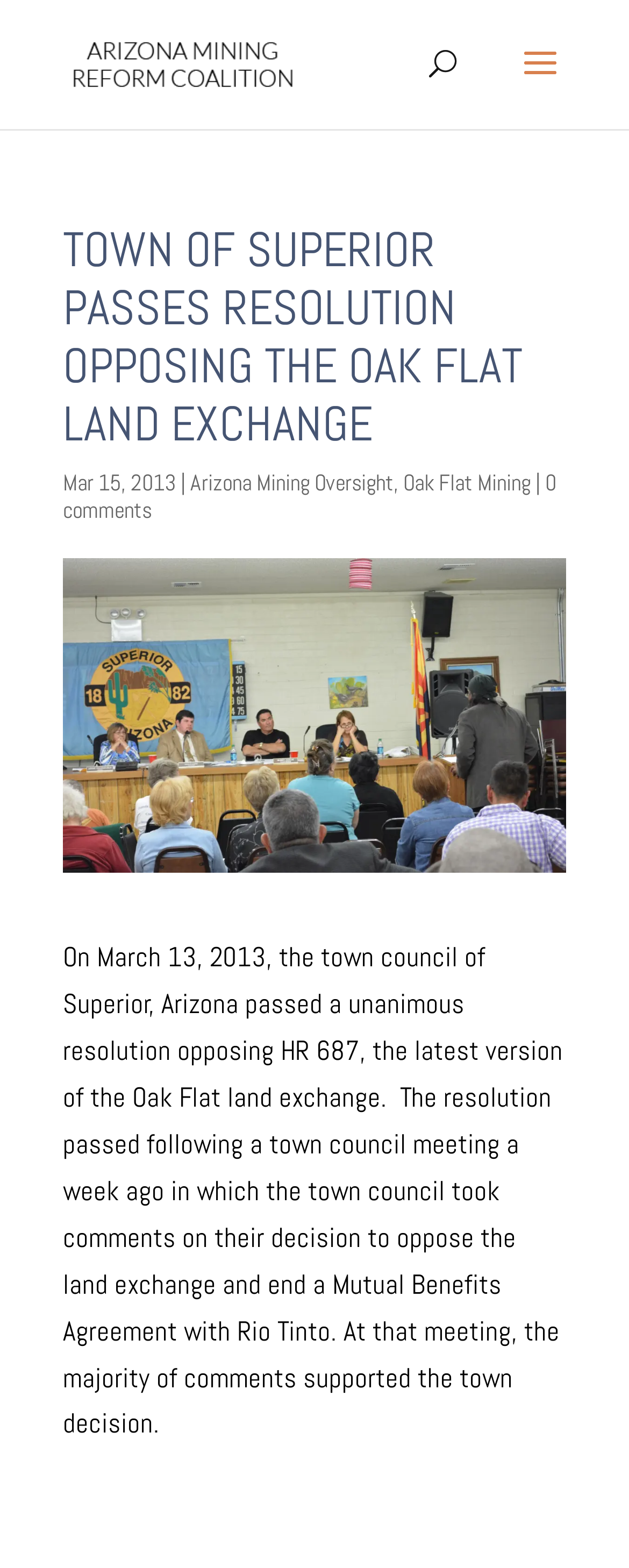What is the date of the town council meeting? Using the information from the screenshot, answer with a single word or phrase.

March 13, 2013